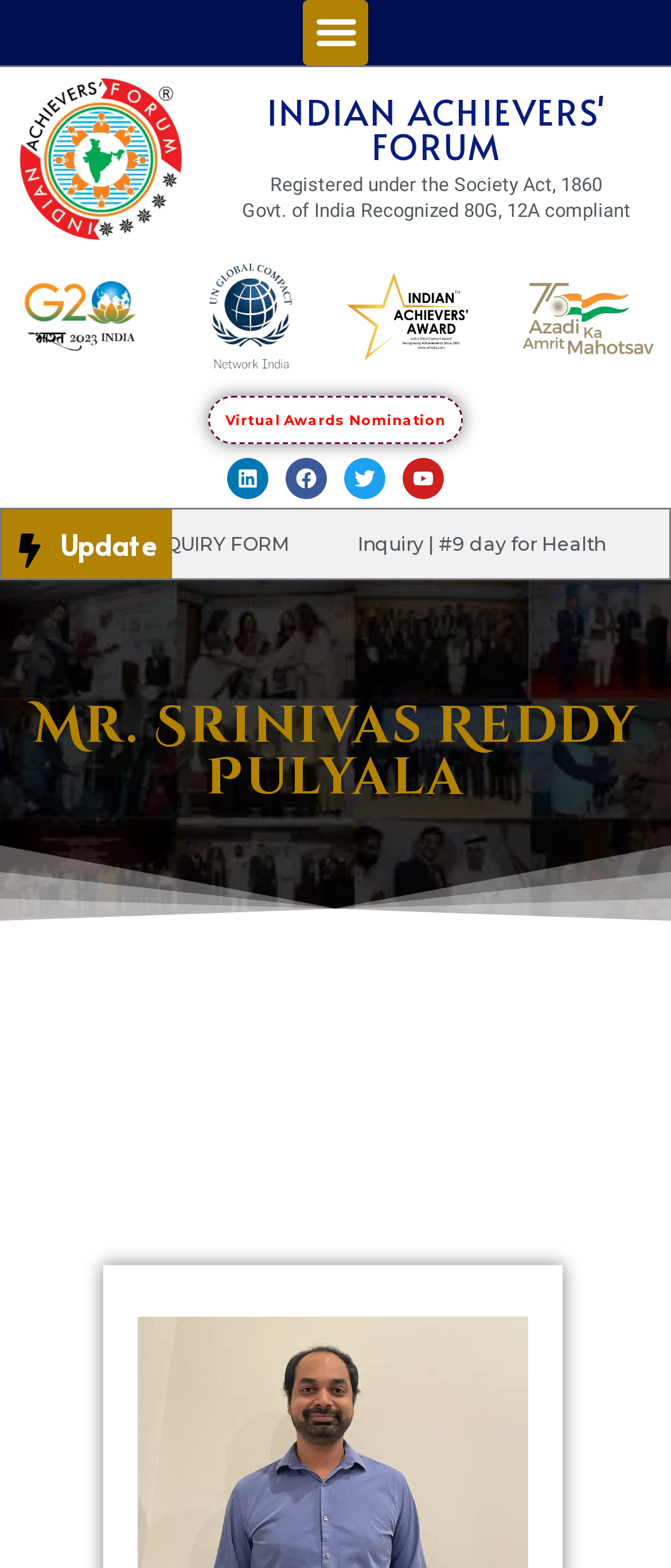Please locate the bounding box coordinates of the region I need to click to follow this instruction: "Nominate for the Virtual Awards".

[0.31, 0.253, 0.69, 0.284]